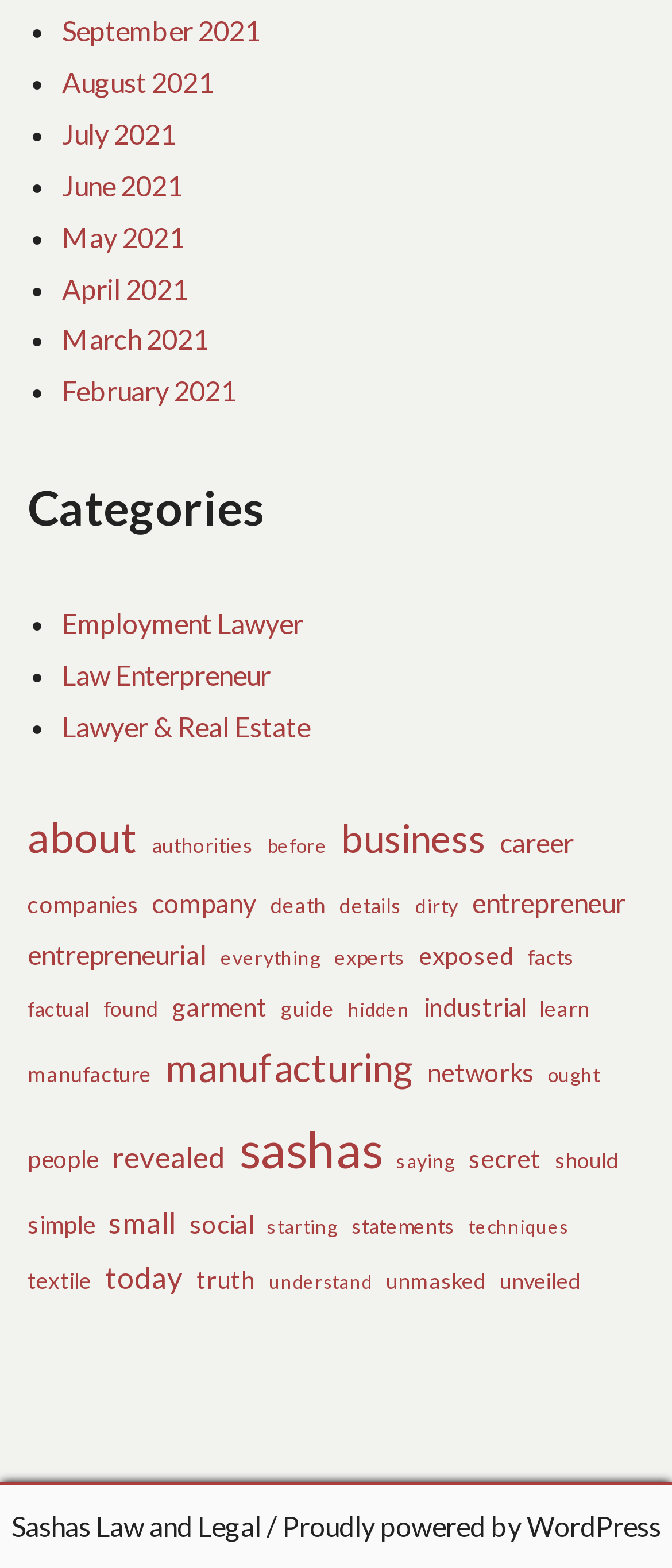What is the name of the website?
Look at the image and answer the question with a single word or phrase.

Sashas Law and Legal